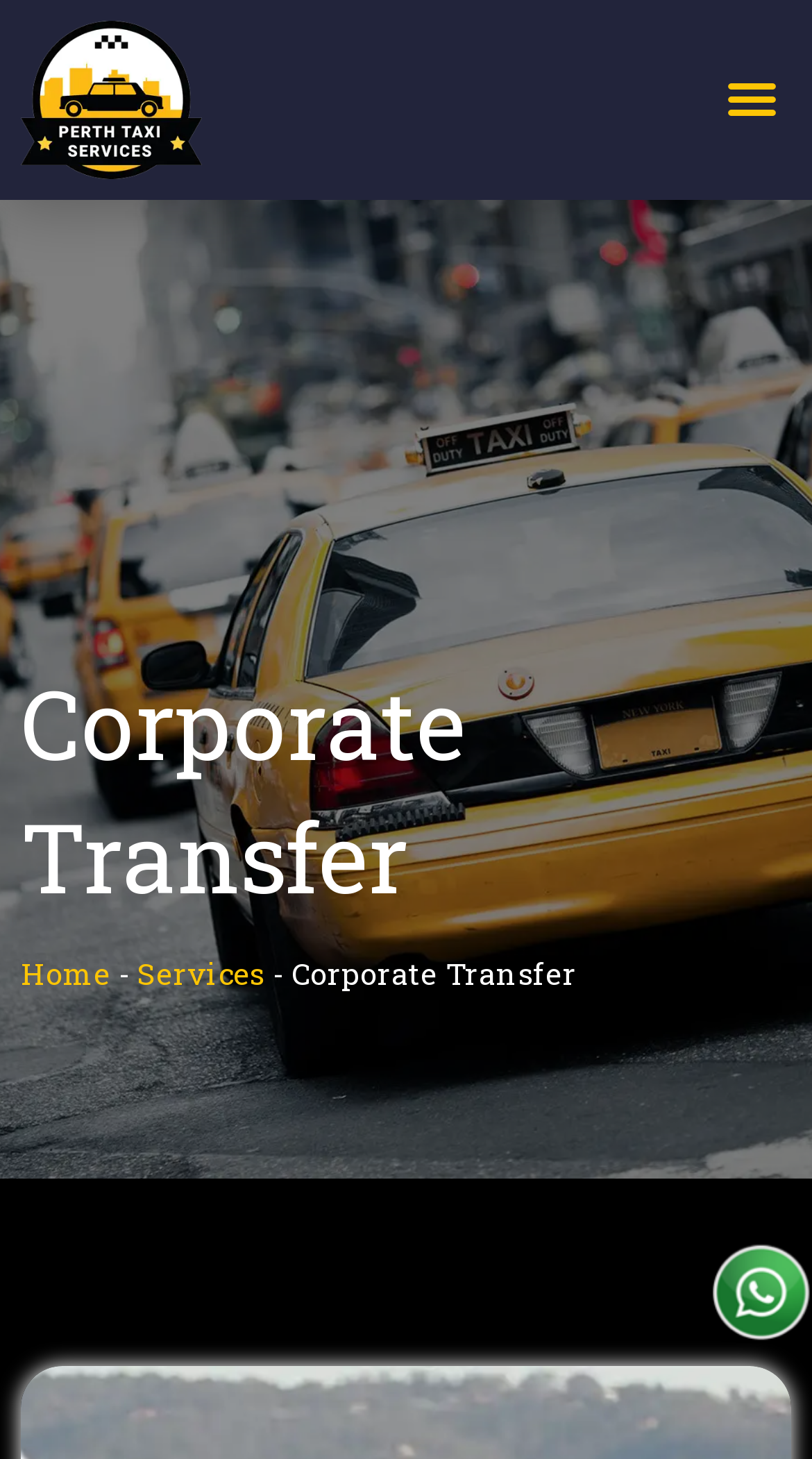What is the purpose of the button at the top right corner?
By examining the image, provide a one-word or phrase answer.

Menu Toggle